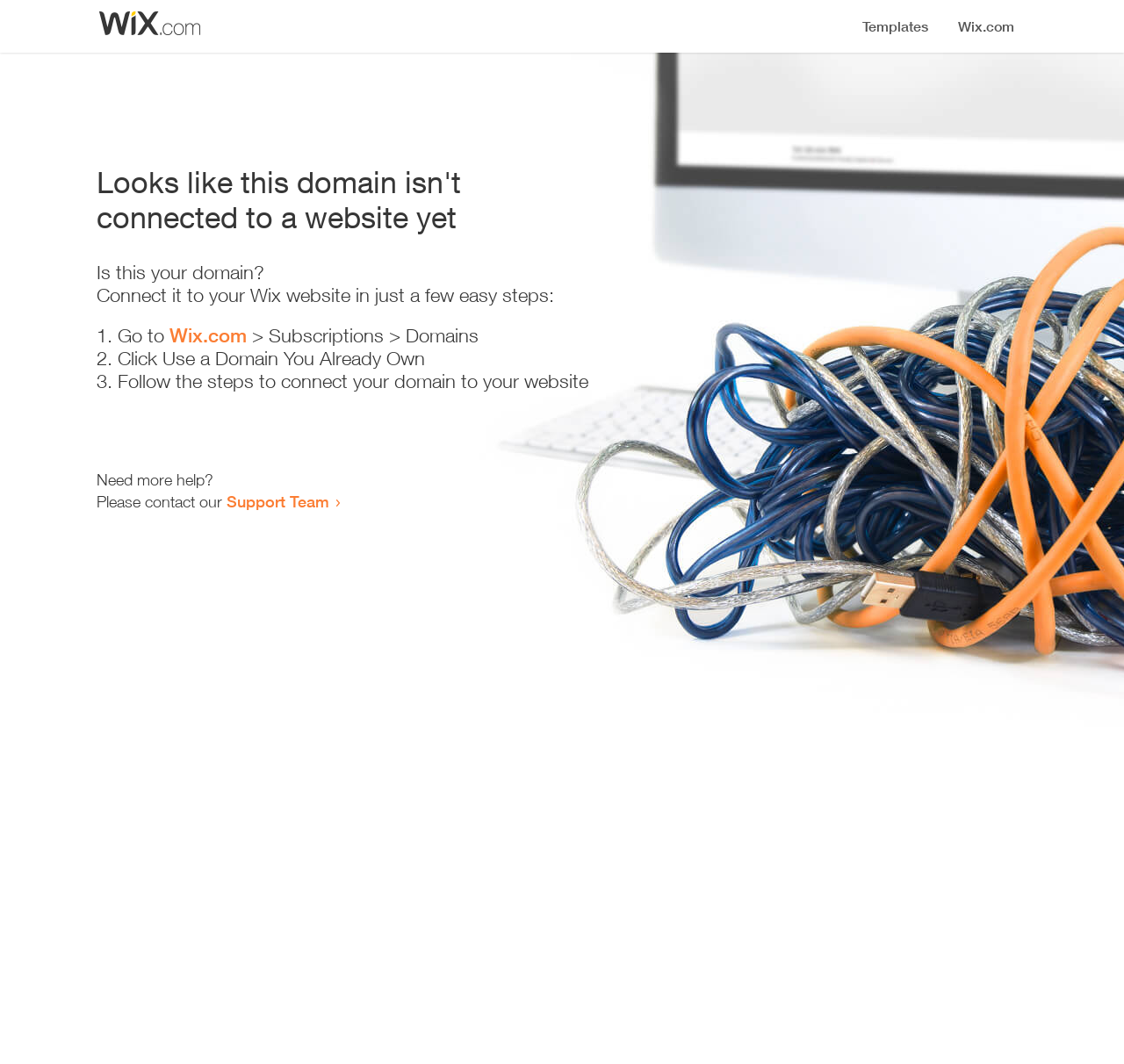Create an elaborate caption for the webpage.

The webpage appears to be an error page, indicating that a domain is not connected to a website yet. At the top, there is a small image, likely a logo or icon. Below the image, a prominent heading reads "Looks like this domain isn't connected to a website yet". 

Underneath the heading, a series of instructions are provided to connect the domain to a Wix website. The instructions are divided into three steps, each marked with a numbered list marker (1., 2., and 3.). The first step involves going to Wix.com, followed by navigating to the Subscriptions and Domains section. The second step is to click "Use a Domain You Already Own", and the third step is to follow the instructions to connect the domain to the website.

Below the instructions, there is a message asking if the user needs more help, followed by an invitation to contact the Support Team via a link. The overall layout is simple and easy to follow, with clear headings and concise text guiding the user through the process of connecting their domain to a website.